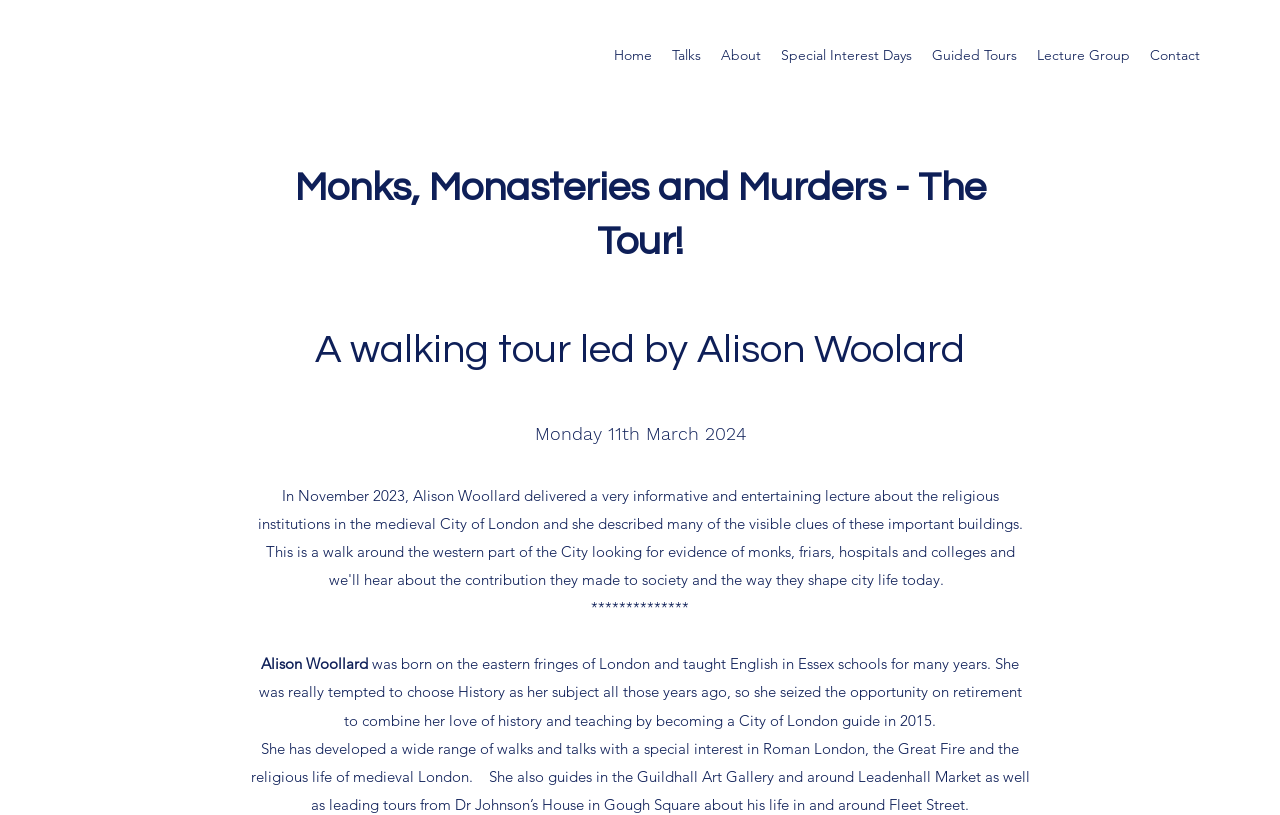Please answer the following question using a single word or phrase: What is the date of the walking tour?

Monday 11th March 2024